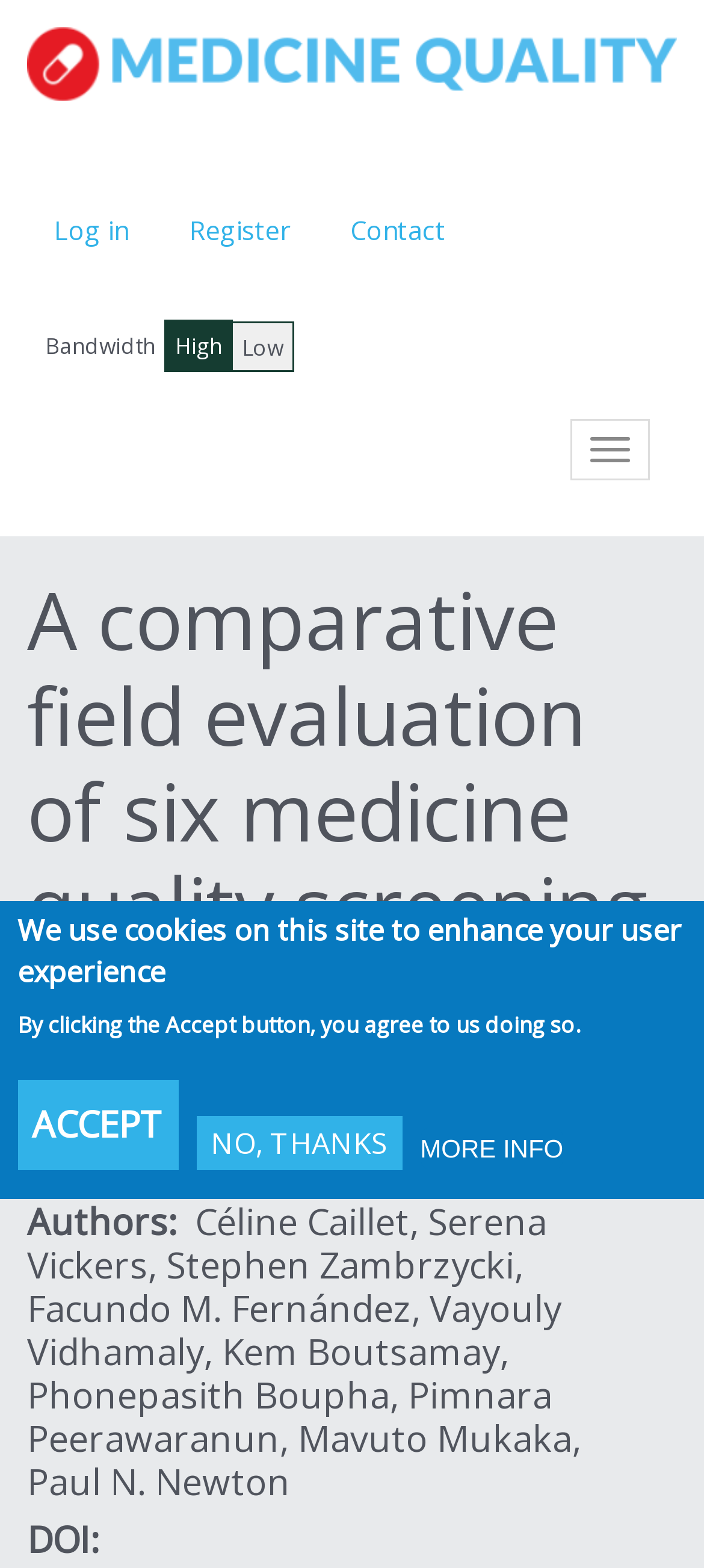Please identify the bounding box coordinates of the element that needs to be clicked to execute the following command: "Toggle navigation". Provide the bounding box using four float numbers between 0 and 1, formatted as [left, top, right, bottom].

[0.81, 0.267, 0.923, 0.306]